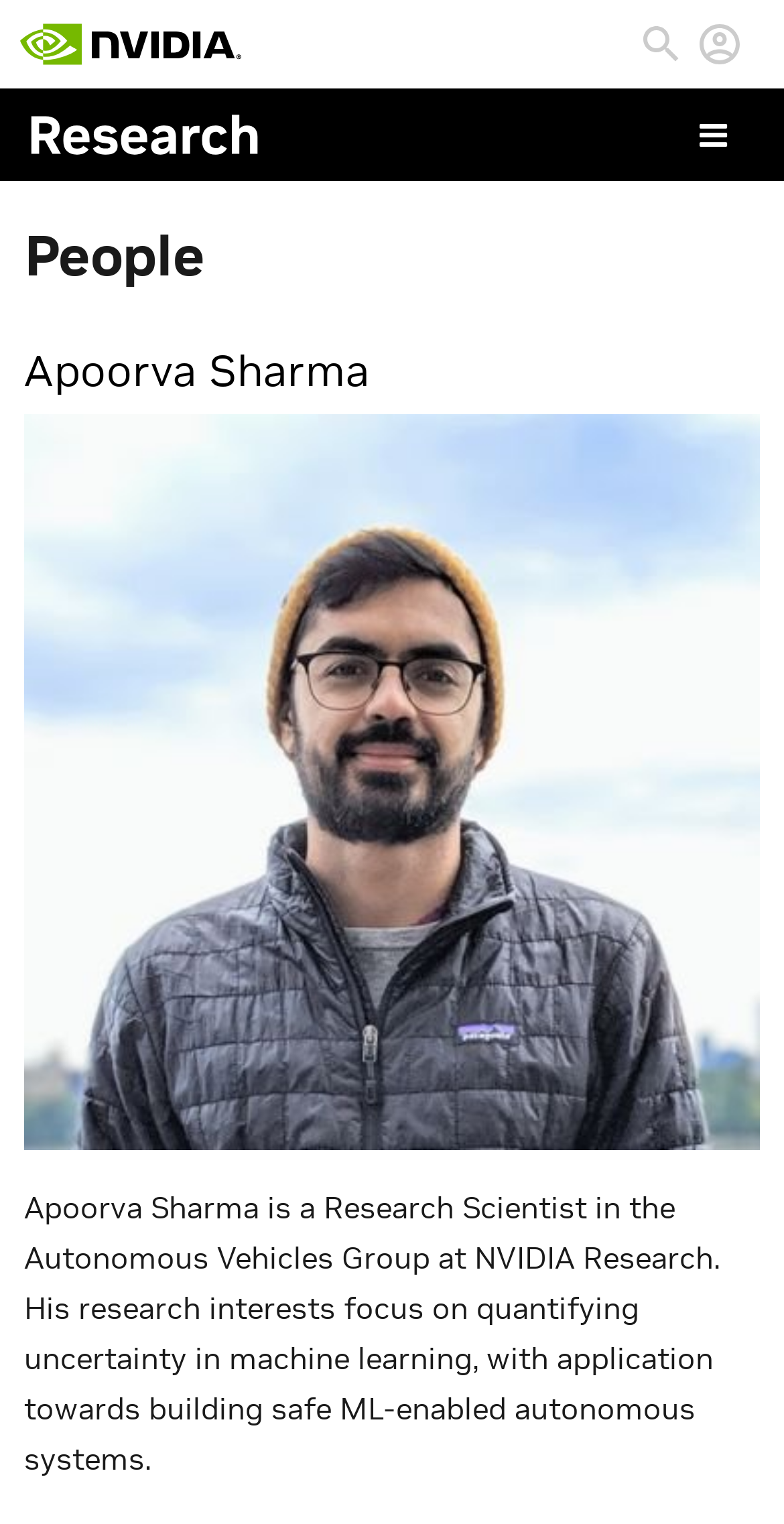What is the focus of Apoorva Sharma's research?
Kindly answer the question with as much detail as you can.

I found the answer by reading the text description of the webpage, which mentions 'His research interests focus on quantifying uncertainty in machine learning, with application towards building safe ML-enabled autonomous systems.'